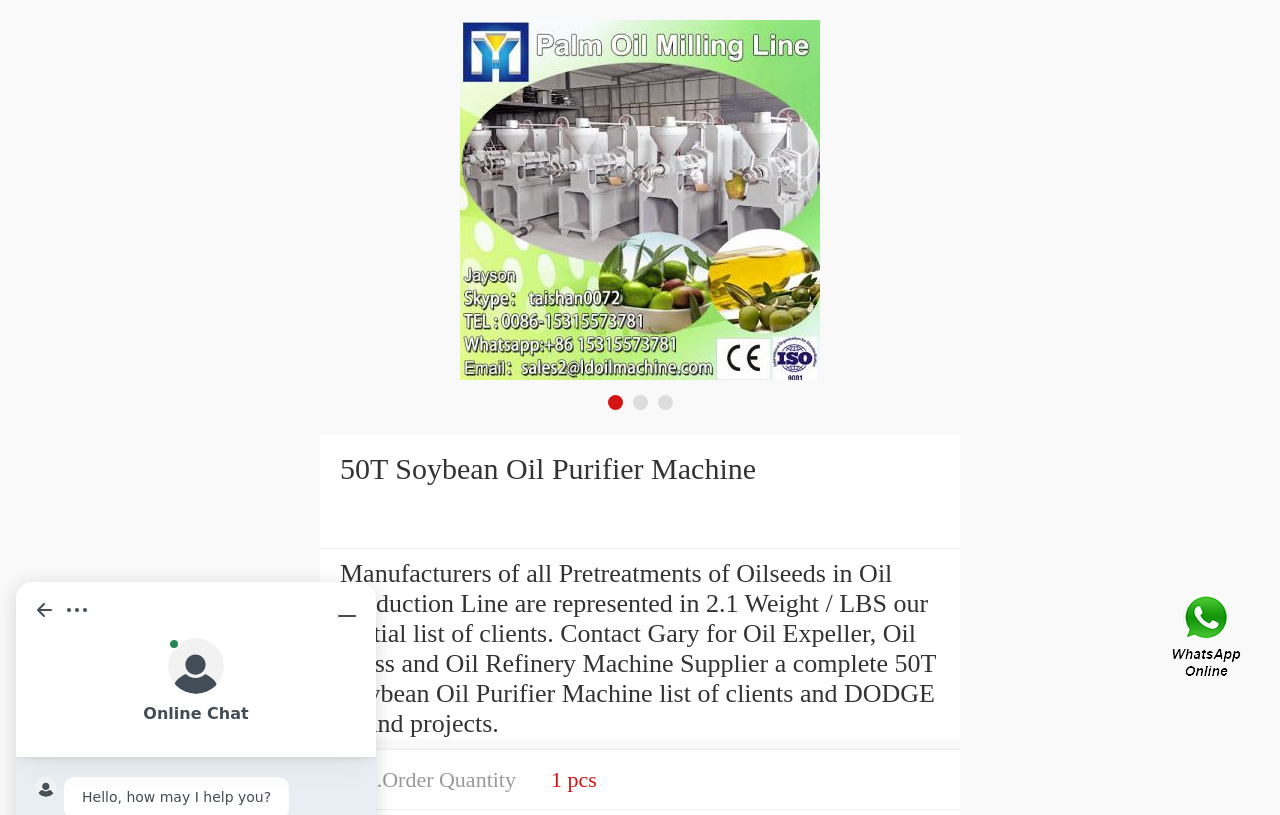Find and extract the text of the primary heading on the webpage.

50T Soybean Oil Purifier Machine